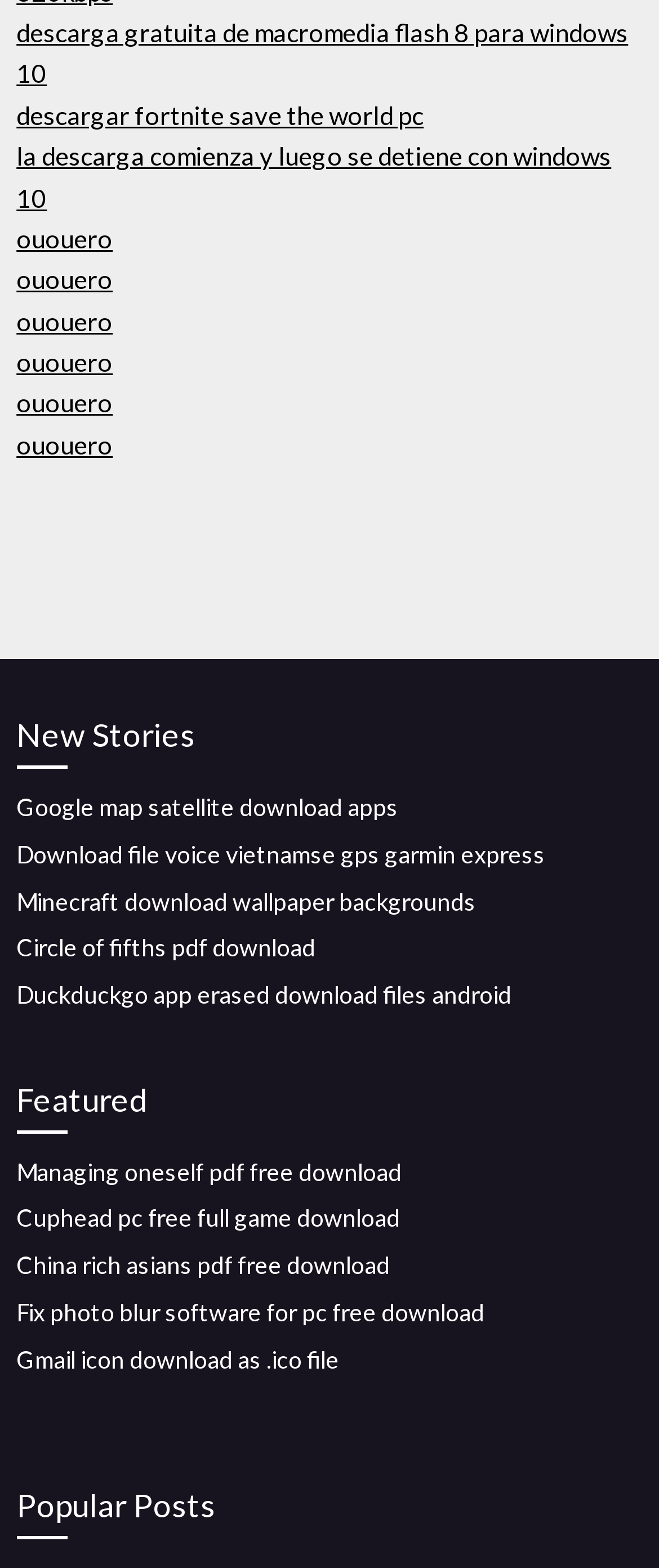Identify the bounding box coordinates for the element that needs to be clicked to fulfill this instruction: "View Featured Posts". Provide the coordinates in the format of four float numbers between 0 and 1: [left, top, right, bottom].

[0.025, 0.685, 0.975, 0.723]